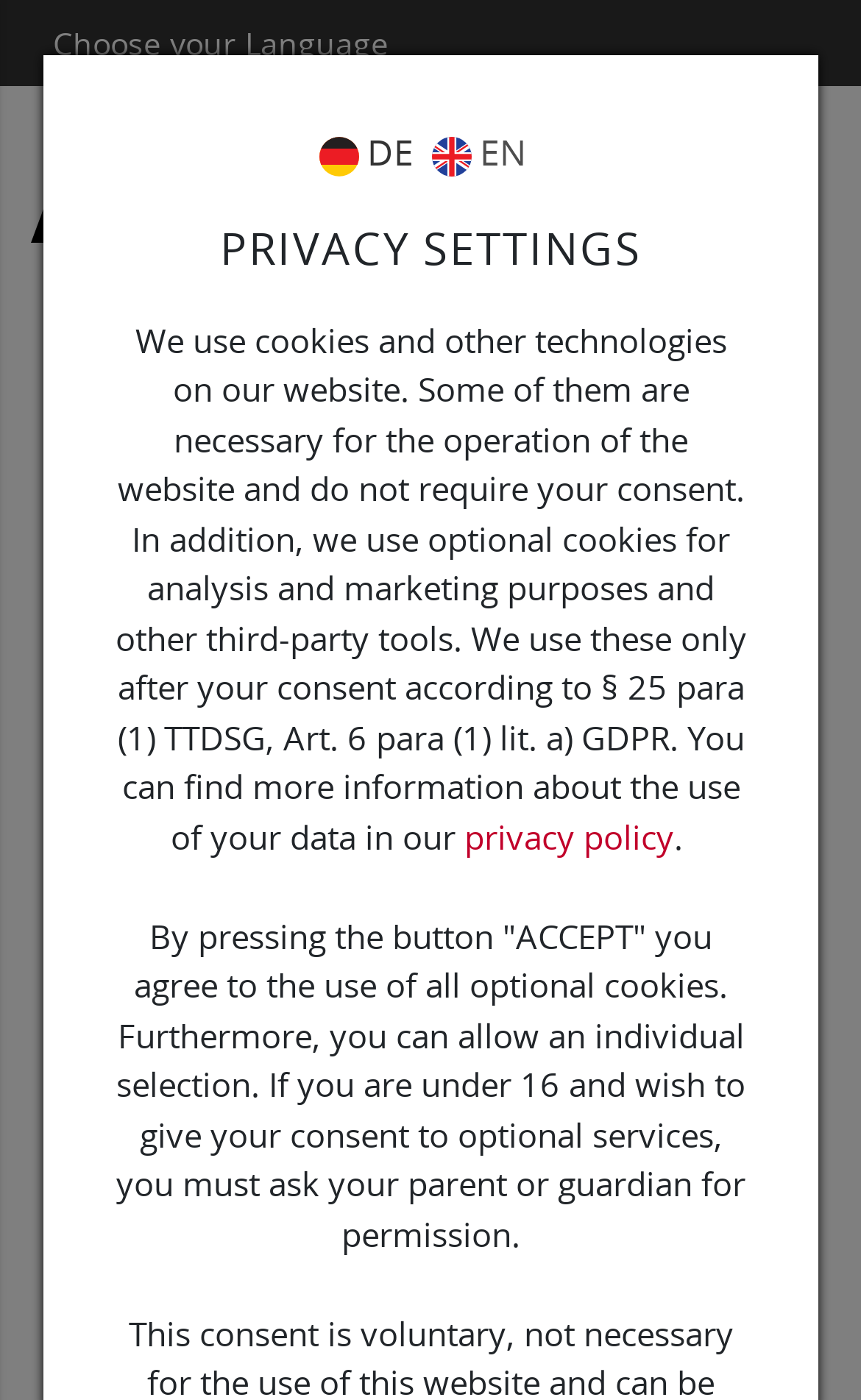Please give a short response to the question using one word or a phrase:
What is the location of the utilization plant?

Koblenz